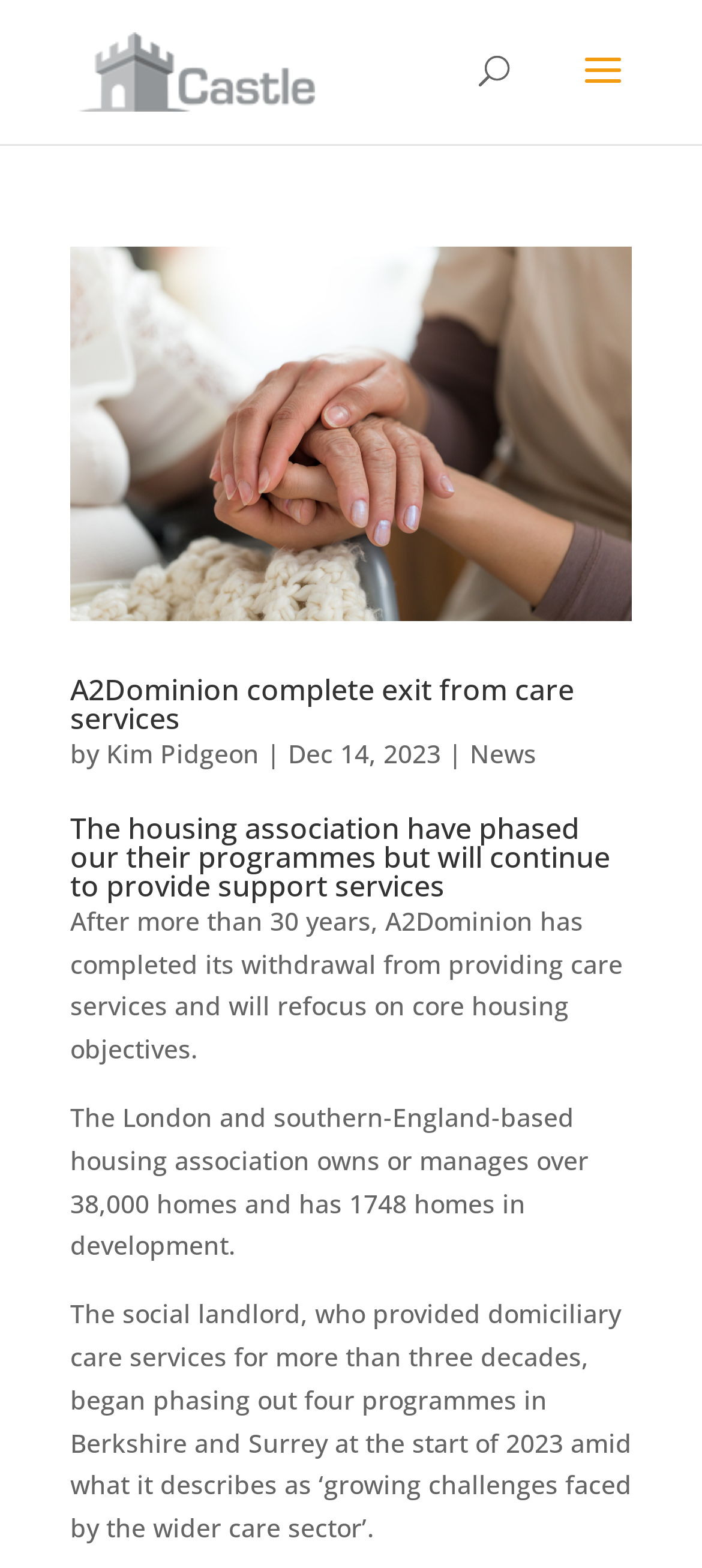Reply to the question with a brief word or phrase: What is the date of the news article?

Dec 14, 2023